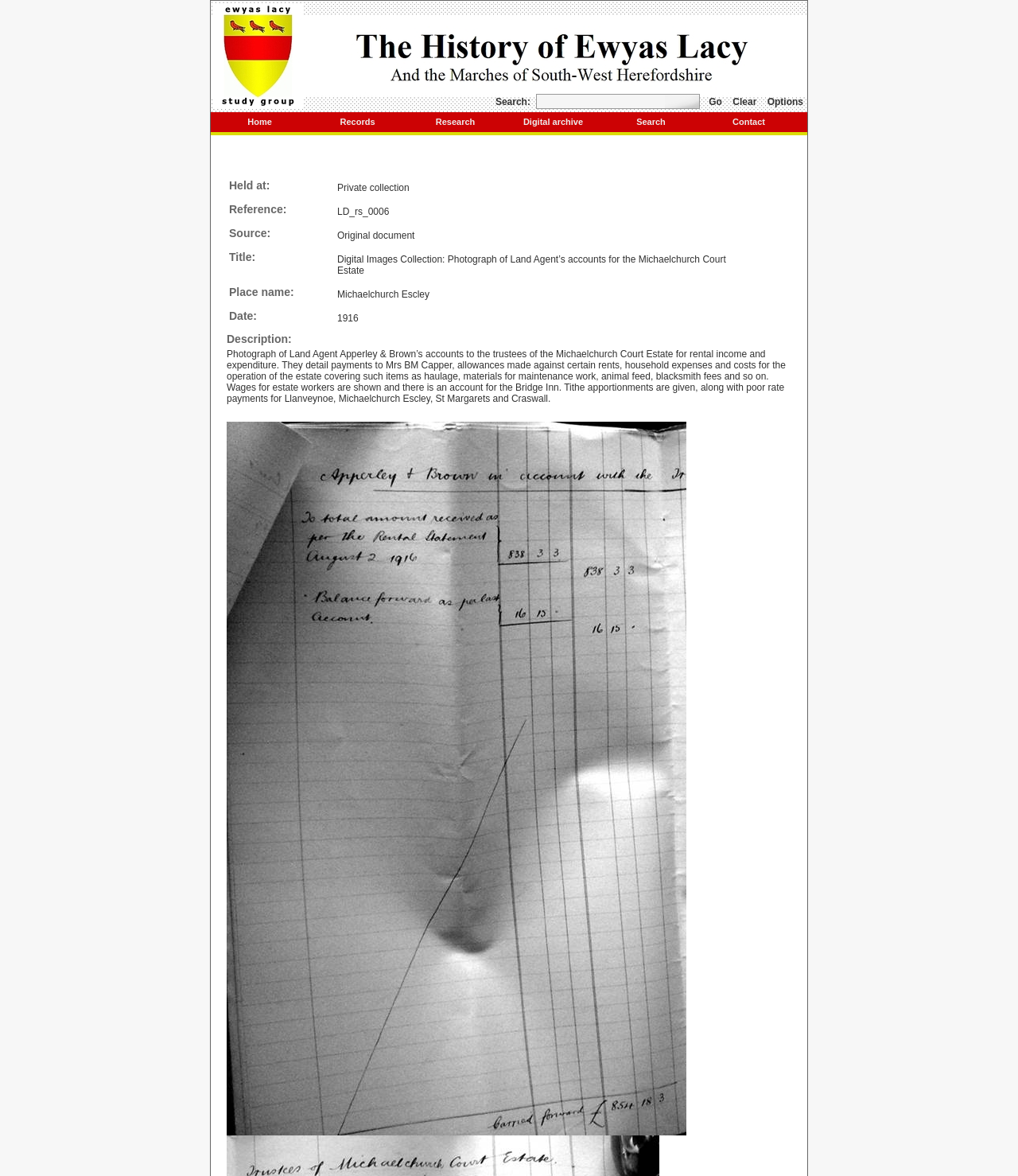Please give a concise answer to this question using a single word or phrase: 
What is the purpose of the 'Search' textbox?

To search for records